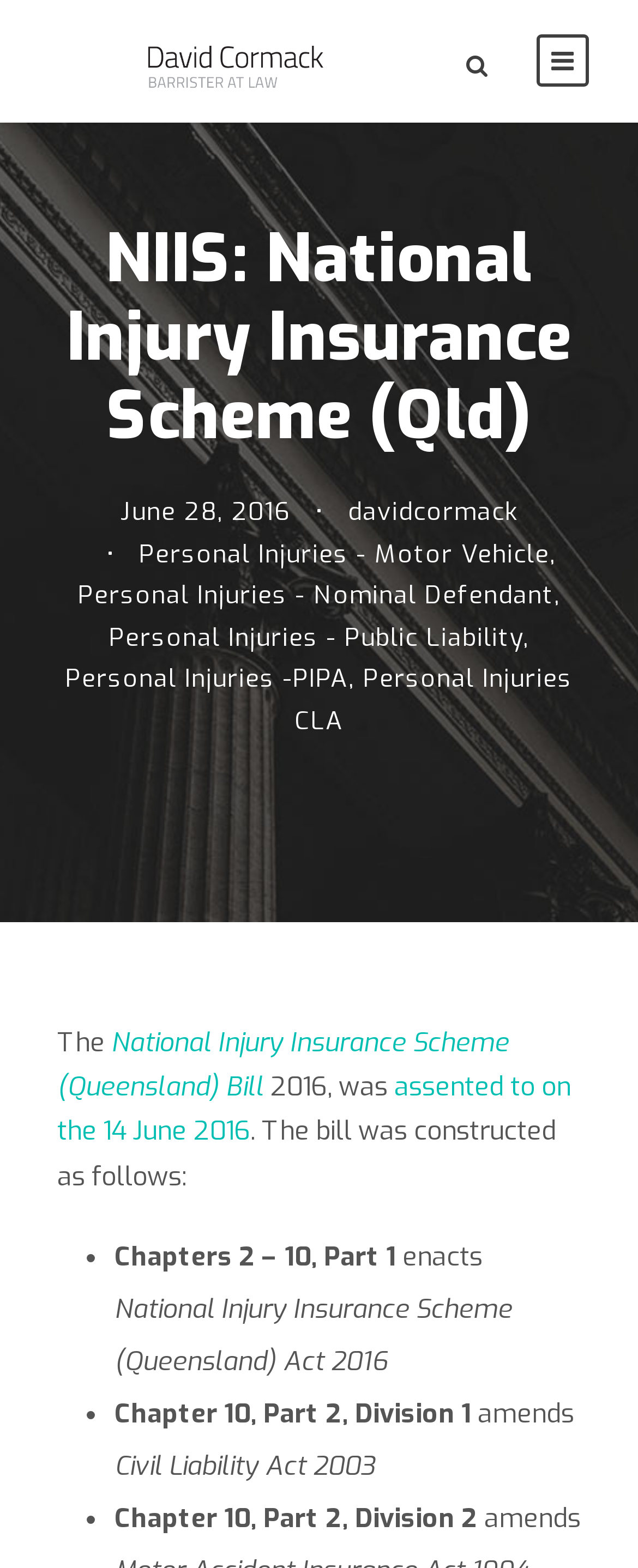Determine the coordinates of the bounding box that should be clicked to complete the instruction: "Go to the page of davidcormack". The coordinates should be represented by four float numbers between 0 and 1: [left, top, right, bottom].

[0.545, 0.316, 0.812, 0.337]